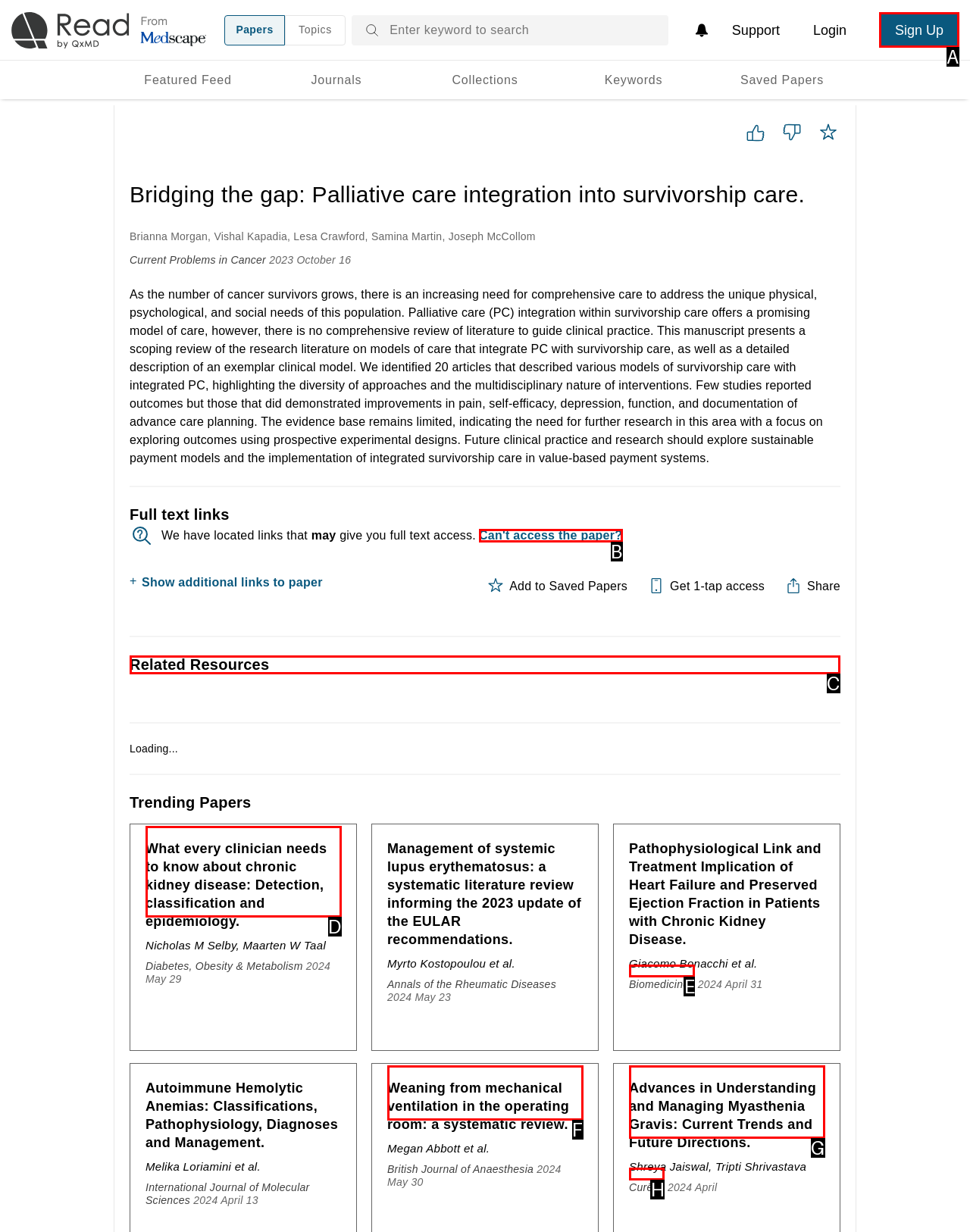From the given options, choose the one to complete the task: Explore related resources
Indicate the letter of the correct option.

C